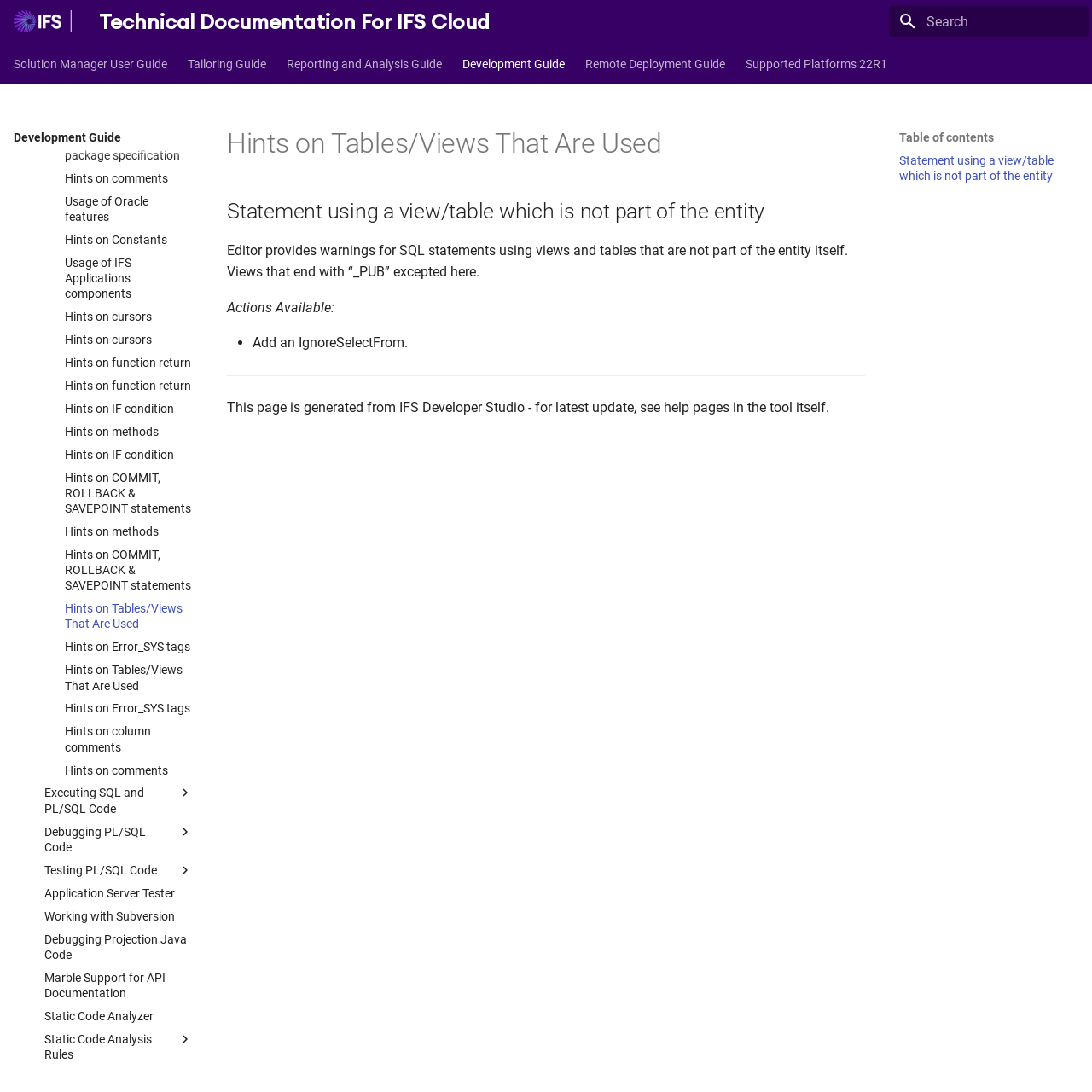Pinpoint the bounding box coordinates of the clickable element to carry out the following instruction: "Skip to content."

[0.008, 0.014, 0.09, 0.035]